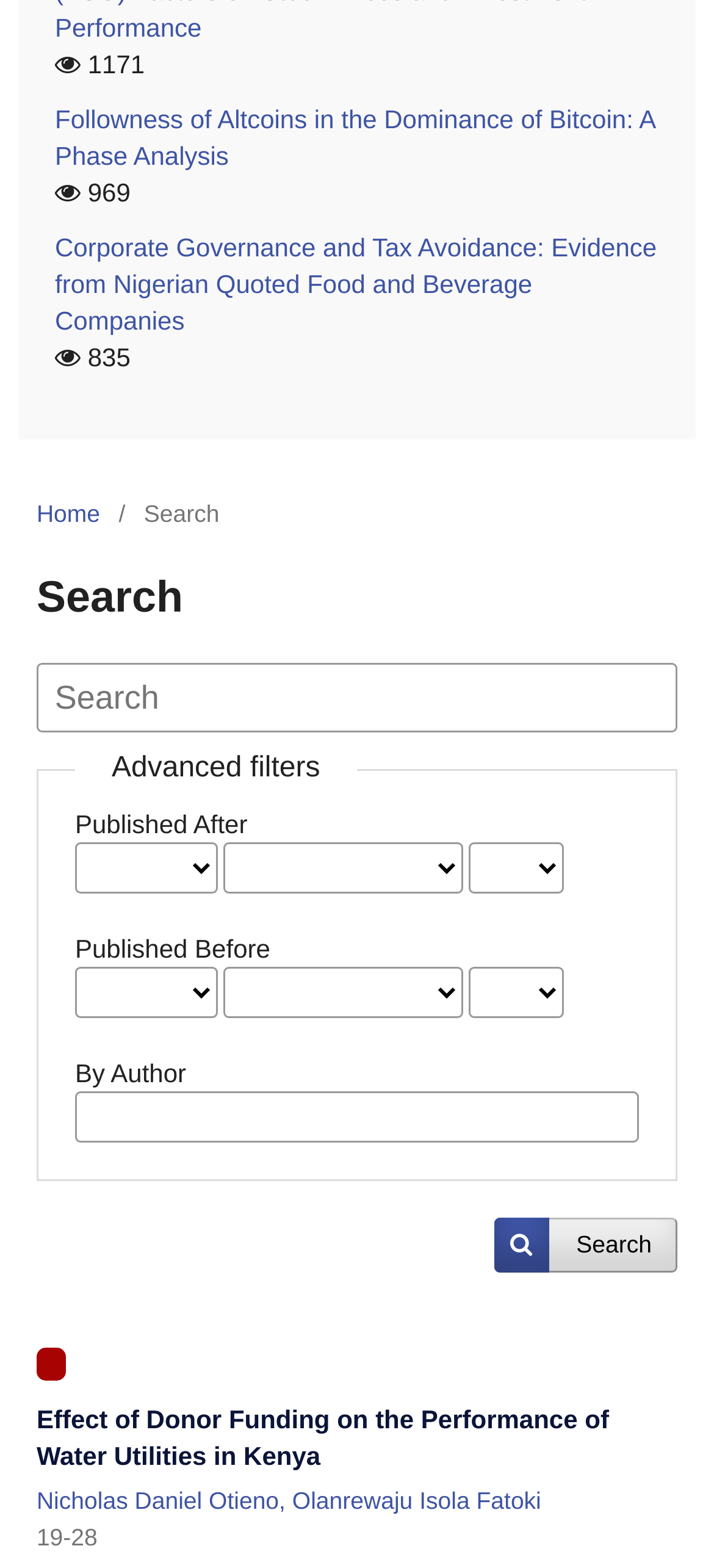Provide the bounding box coordinates of the UI element this sentence describes: "parent_node: By Author name="authors"".

[0.105, 0.696, 0.895, 0.729]